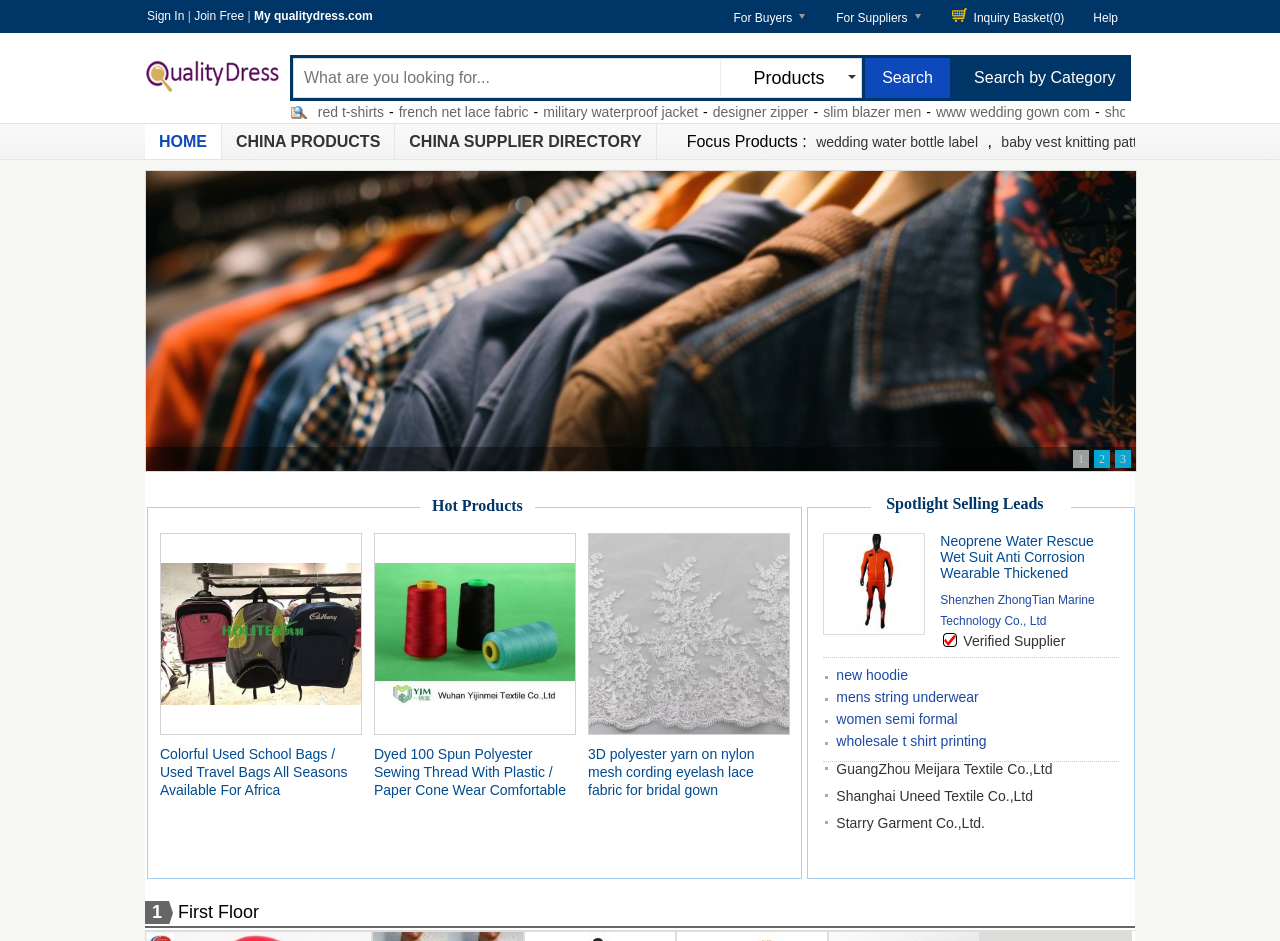What type of products are featured on the website?
Using the details shown in the screenshot, provide a comprehensive answer to the question.

The website features a variety of products, including clothing, accessories, and textiles, as evidenced by the links and categories on the page, such as 'wedding candelabra', 'red t-shirts', and 'french net lace fabric'.